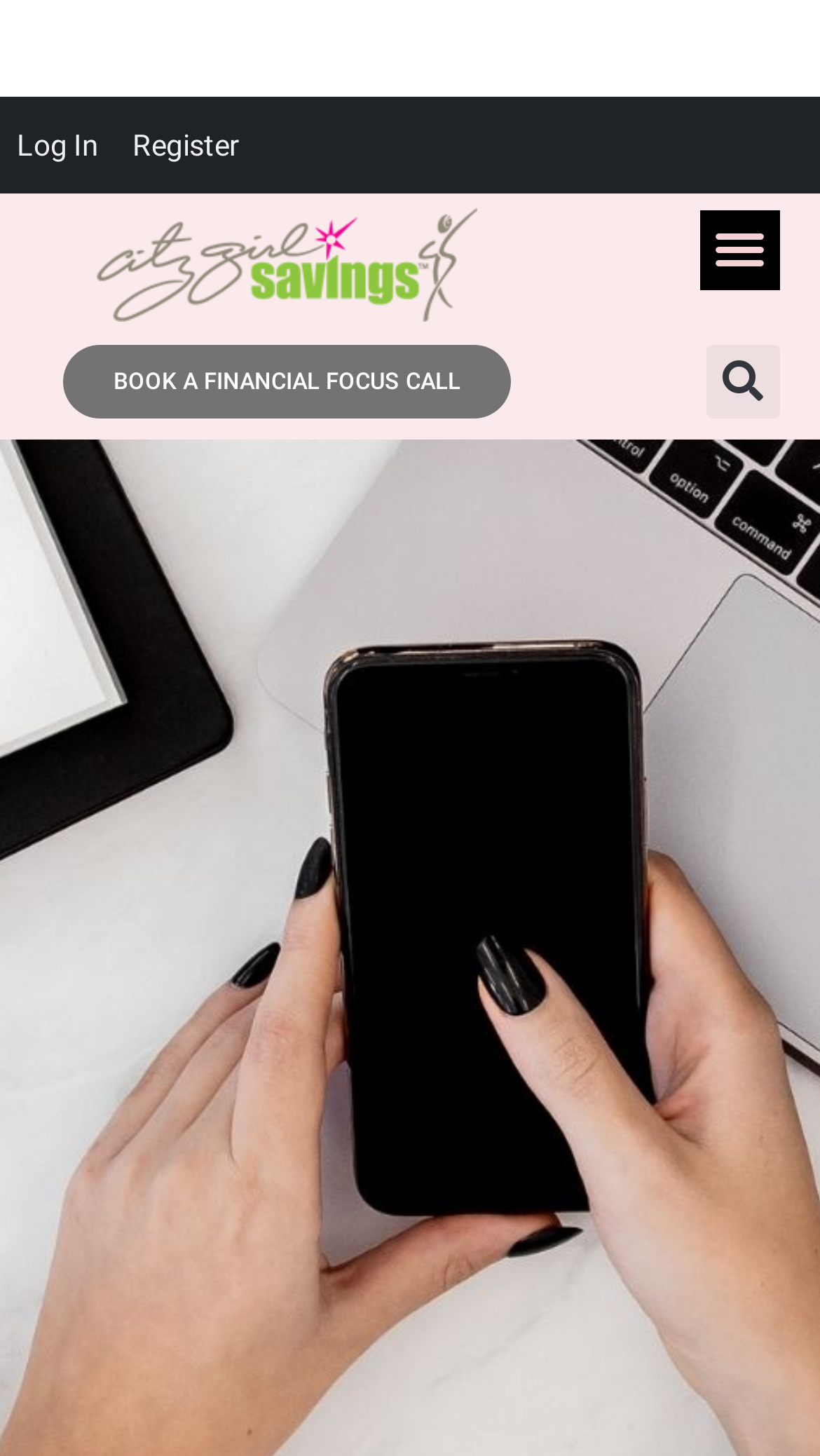Provide a short answer to the following question with just one word or phrase: What is the 'BOOK A FINANCIAL FOCUS CALL' link for?

To book a financial focus call